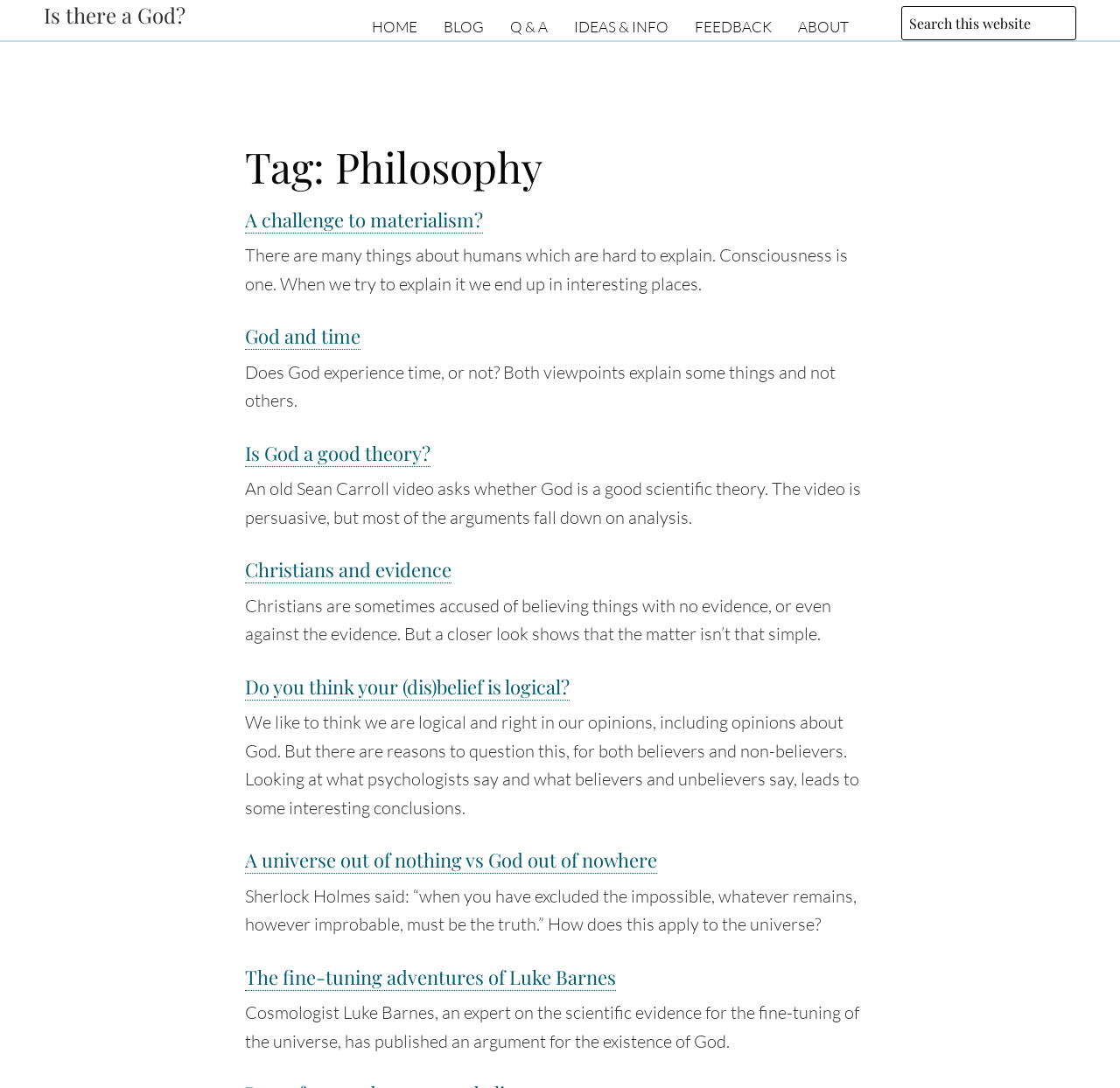Please locate the bounding box coordinates of the element that needs to be clicked to achieve the following instruction: "Click LEARN MORE under Live Operator Call Answering". The coordinates should be four float numbers between 0 and 1, i.e., [left, top, right, bottom].

None